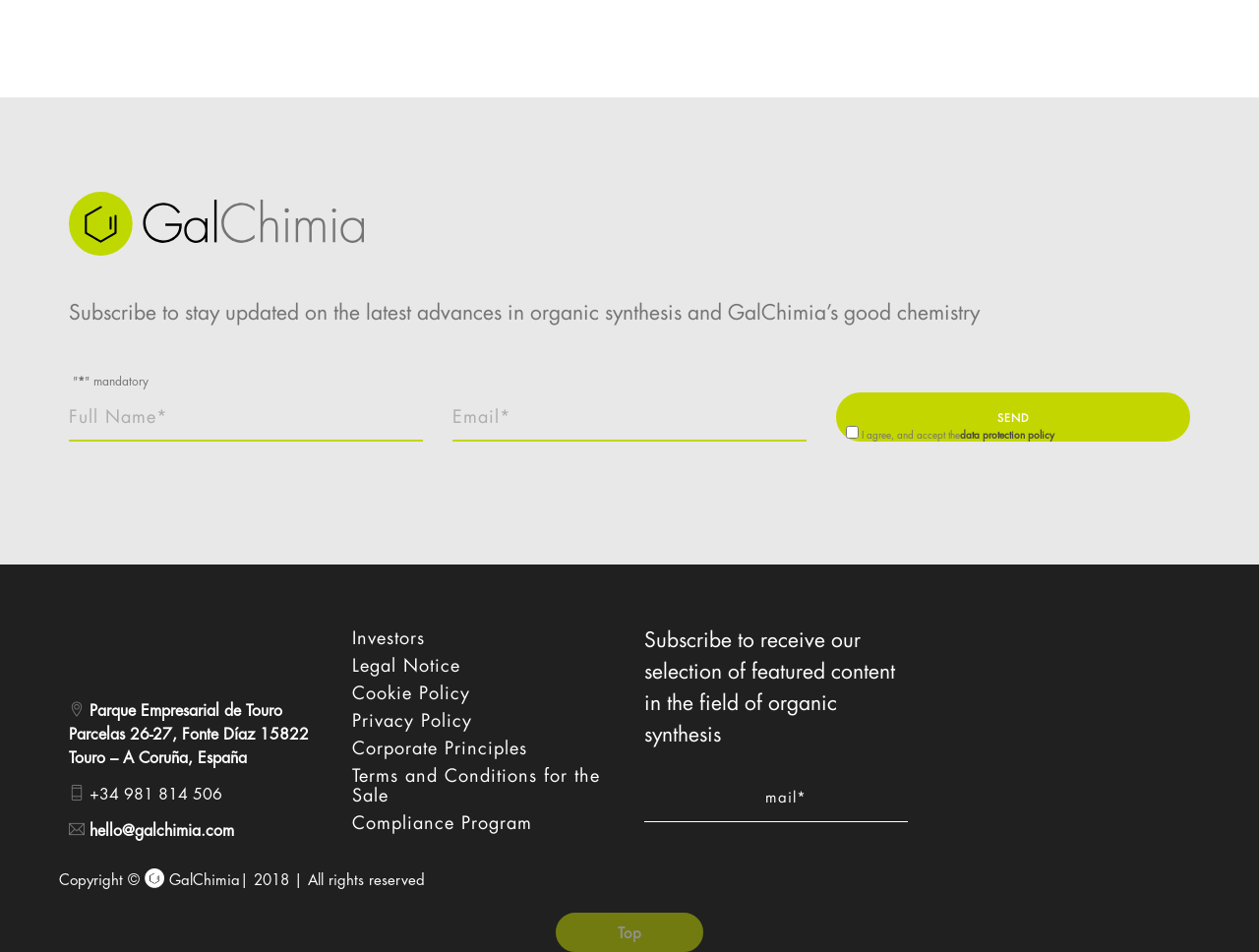Please locate the clickable area by providing the bounding box coordinates to follow this instruction: "Click the Send button".

[0.664, 0.412, 0.945, 0.464]